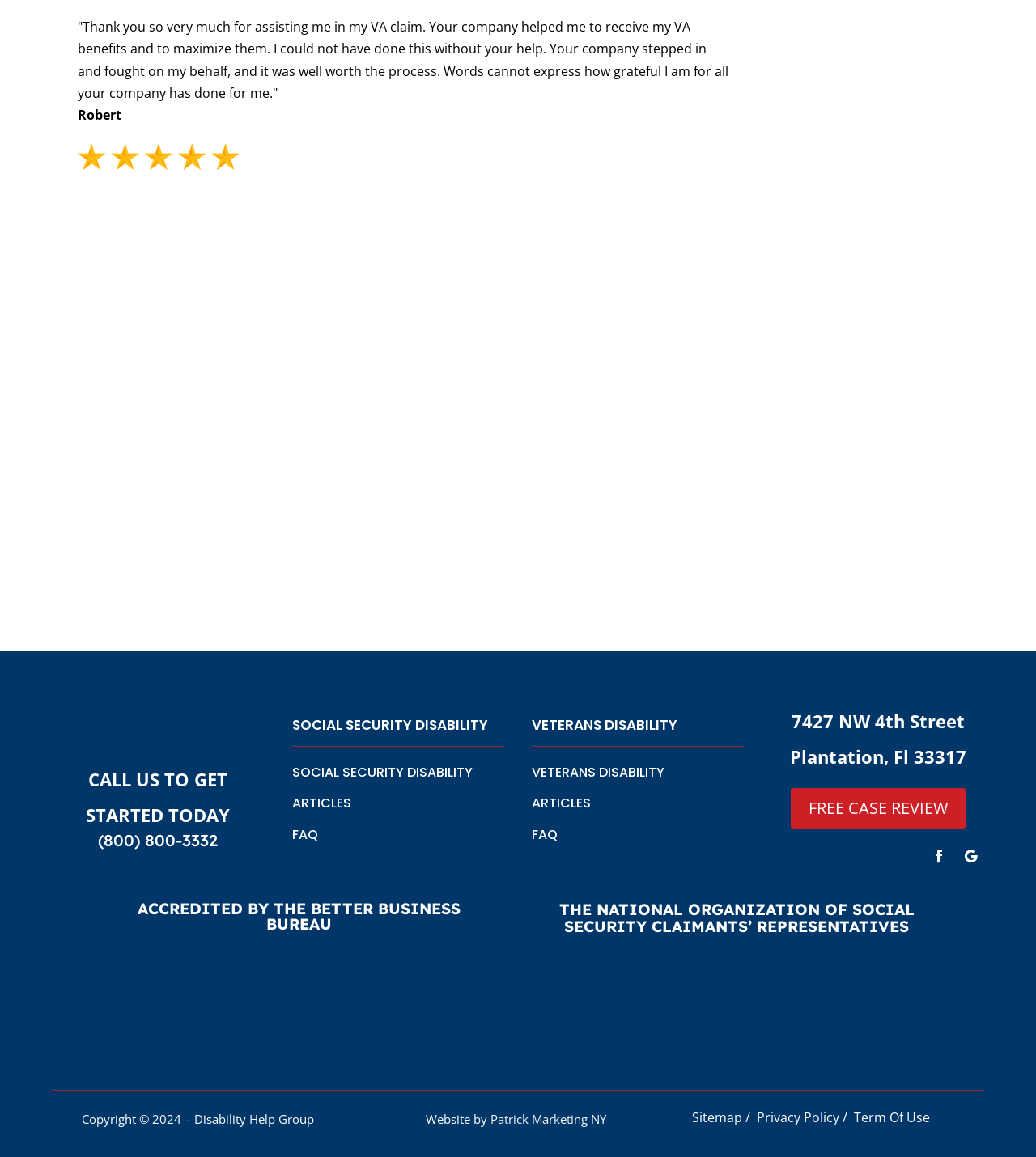Pinpoint the bounding box coordinates of the element you need to click to execute the following instruction: "Learn more about SOCIAL SECURITY DISABILITY". The bounding box should be represented by four float numbers between 0 and 1, in the format [left, top, right, bottom].

[0.282, 0.659, 0.456, 0.675]